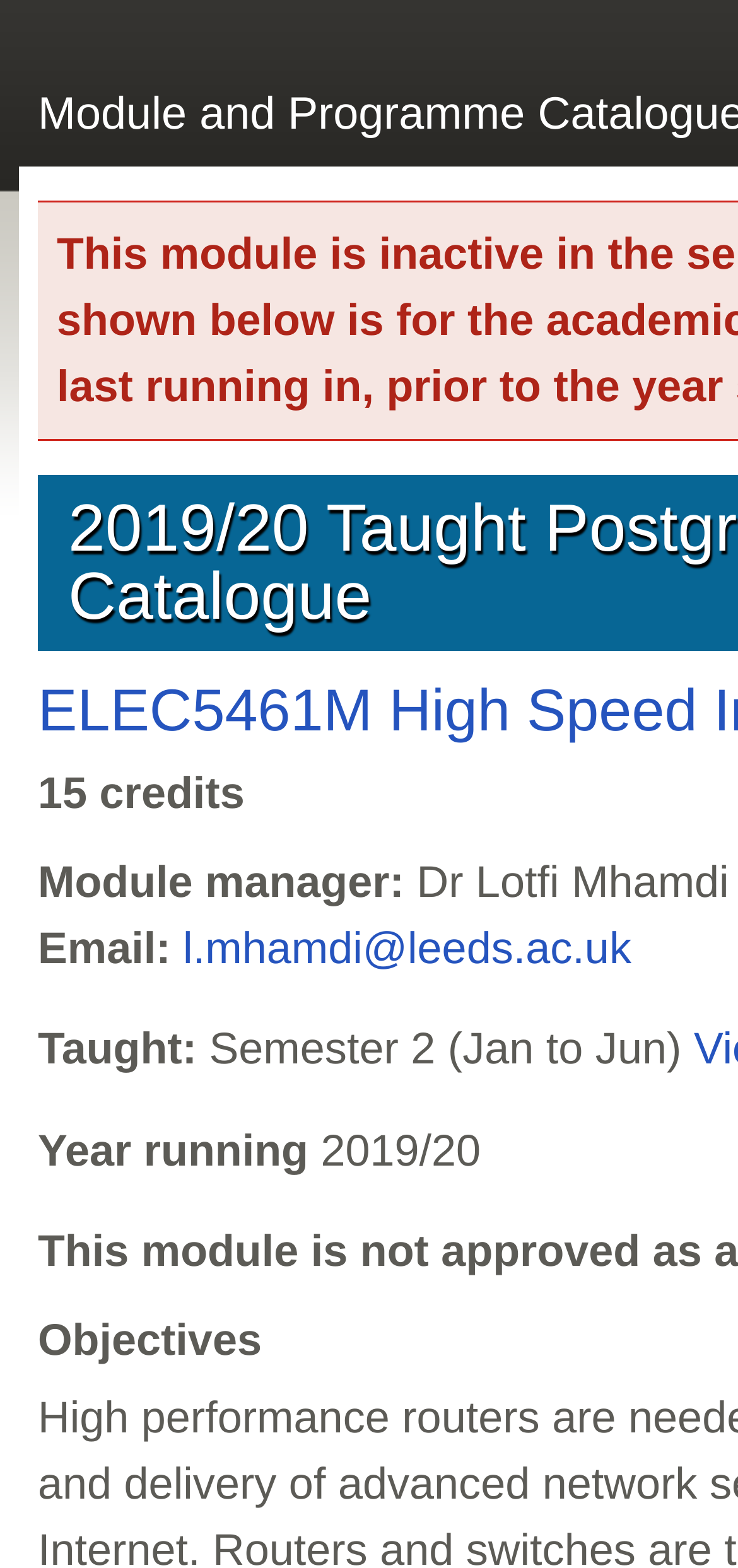Write an extensive caption that covers every aspect of the webpage.

The webpage is about the Module and Programme Catalogue. At the top, there is a section that displays the module manager's information. The manager's title "Module manager:" is located at the top-left, followed by the manager's name "Dr Lotfi Mhamdi" to its right. Below the manager's title, there is a line that contains the manager's email information, with the label "Email:" at the top-left, and the email address "l.mhamdi@leeds.ac.uk" to its right. 

Further down, there is another section that displays the module's details. The label "Taught:" is located at the top-left, followed by the teaching semester "Semester 2 (Jan to Jun)" to its right. Below this line, there is another section that displays the year the module is running, with the label "Year running" at the top-left, and the year "2019/20" to its right.